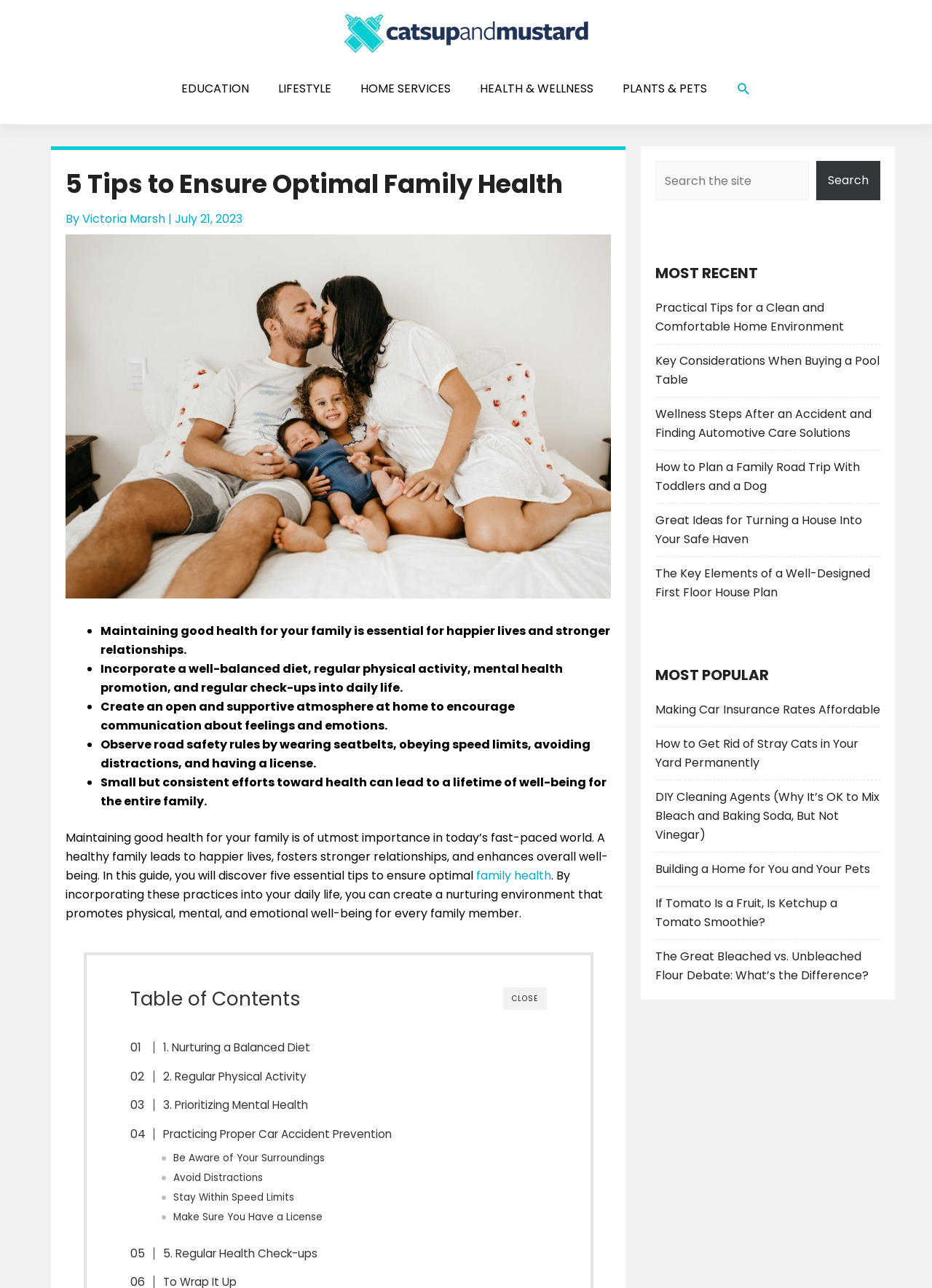Identify the bounding box coordinates for the UI element described by the following text: "2. Regular Physical Activity". Provide the coordinates as four float numbers between 0 and 1, in the format [left, top, right, bottom].

[0.156, 0.829, 0.329, 0.843]